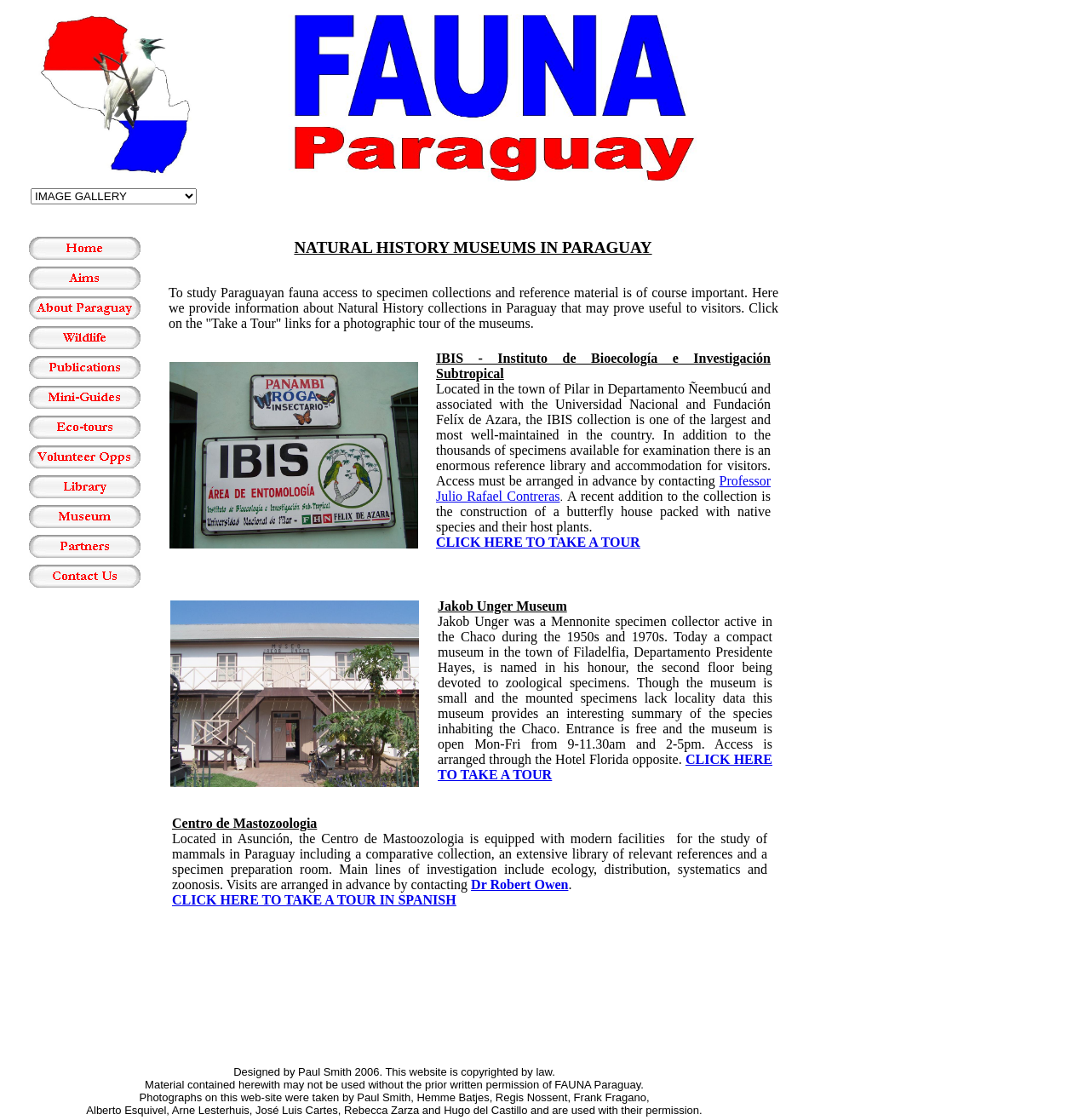Summarize the webpage with intricate details.

The webpage is about Fauna Paraguay, a natural history museum in Paraguay. At the top, there is a title "NATURAL HISTORY MUSEUMS IN PARAGUAY" and a combobox on the left side. Below the title, there is a table with multiple rows, each containing a link to a different webpage, such as "index.html", "aims.html", "about_paraguay.html", and so on. Each link is accompanied by an image.

On the right side of the table, there is a block of text that provides information about the importance of accessing specimen collections and reference materials for studying Paraguayan fauna. It also mentions that the webpage provides information about natural history collections in Paraguay that may be useful to visitors.

Below this text, there are three paragraphs that describe the IBIS - Instituto de Bioecología e Investigación Subtropical, a natural history collection located in Pilar, Departamento Ñeembucú. The text explains that the collection is one of the largest and most well-maintained in the country, with thousands of specimens available for examination, an enormous reference library, and accommodation for visitors. It also mentions that access must be arranged in advance by contacting Professor Julio Rafael Contreras. Additionally, there is a mention of a butterfly house that is a recent addition to the collection.

There is a link to "CLICK HERE TO TAKE A TOUR" at the bottom of the page, which suggests that visitors can take a photographic tour of the museums.